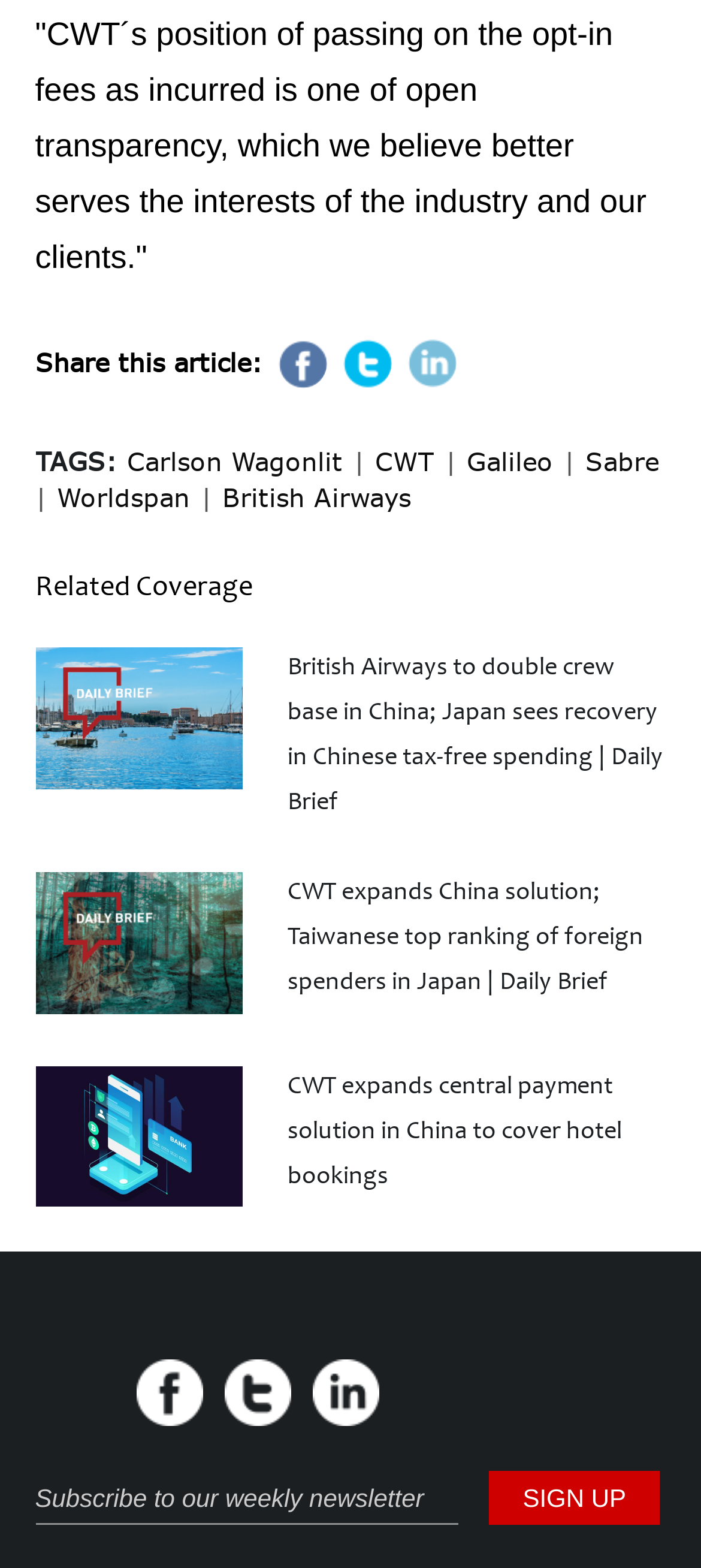Using a single word or phrase, answer the following question: 
What is the purpose of the 'Related Coverage' section?

To show related articles